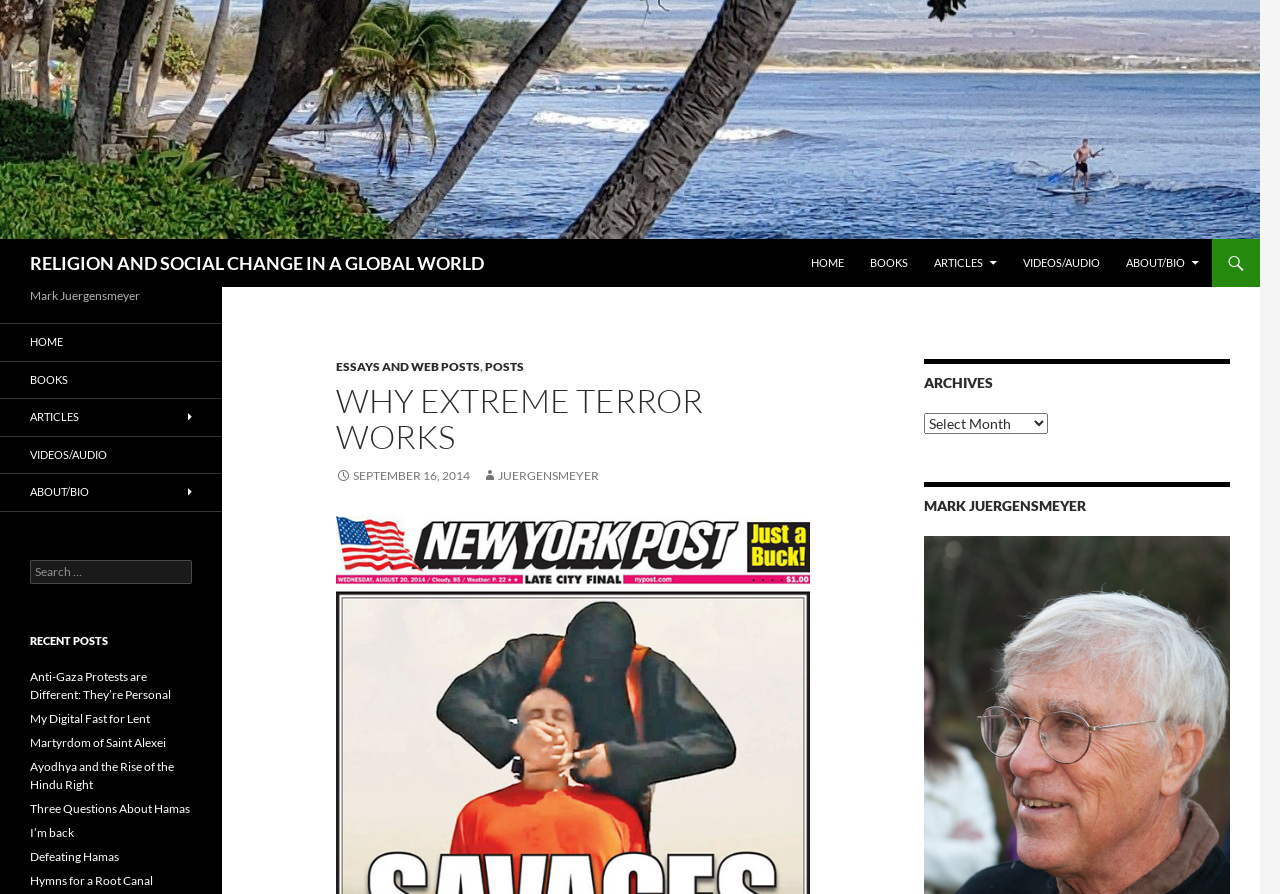Locate the bounding box coordinates of the segment that needs to be clicked to meet this instruction: "View recent posts".

[0.023, 0.706, 0.15, 0.727]